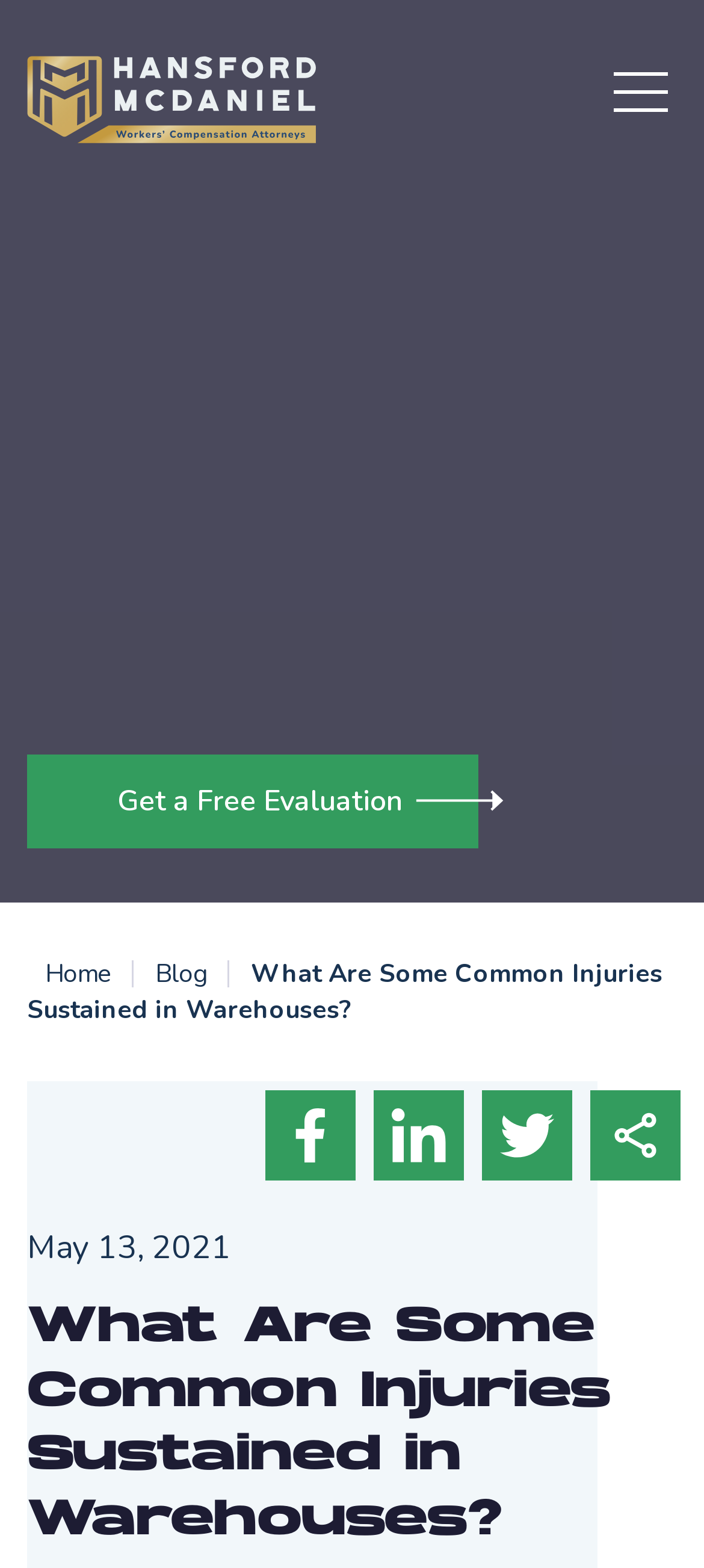Determine the bounding box coordinates of the region I should click to achieve the following instruction: "Toggle navigation". Ensure the bounding box coordinates are four float numbers between 0 and 1, i.e., [left, top, right, bottom].

[0.872, 0.035, 0.949, 0.09]